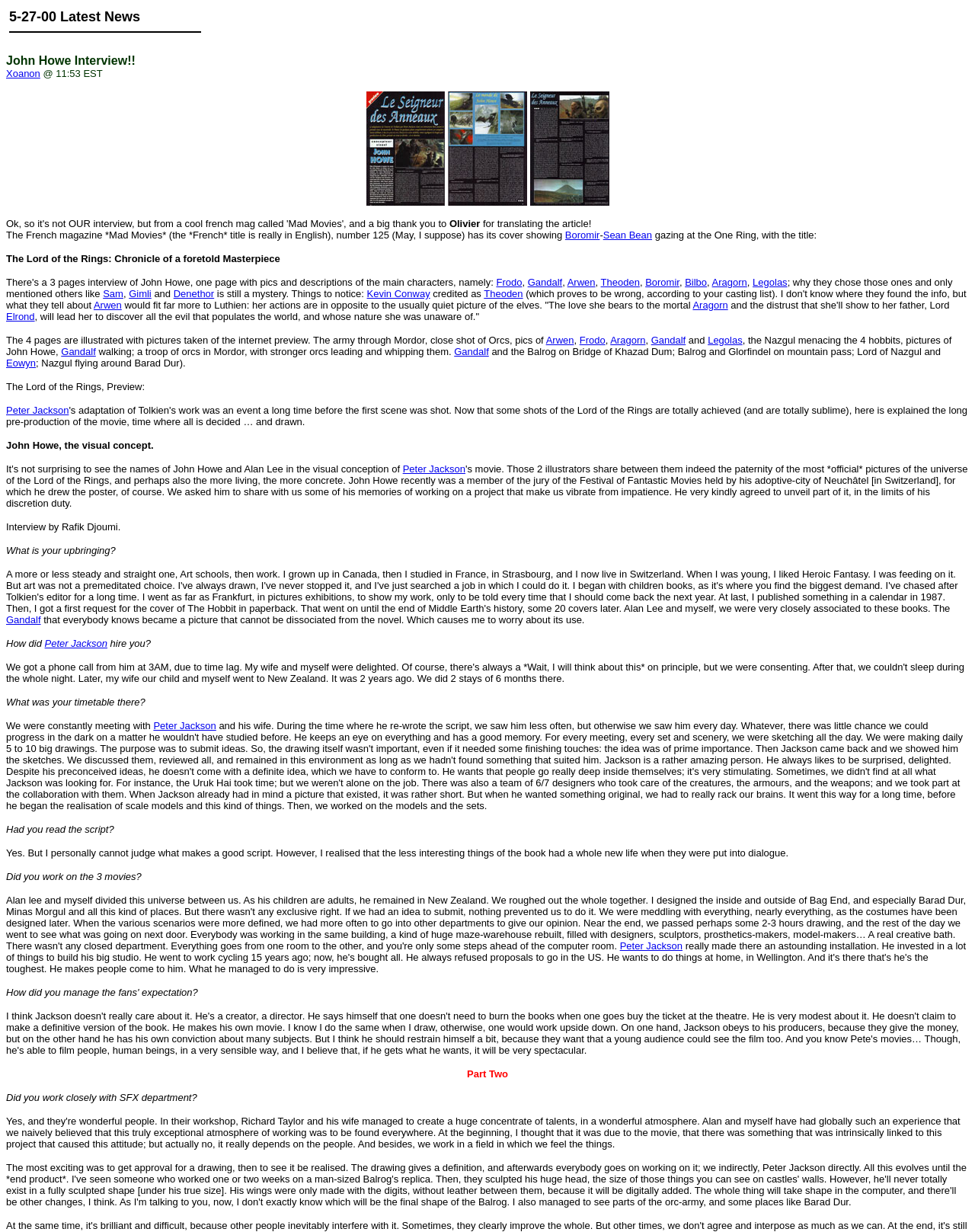Find the bounding box coordinates of the clickable element required to execute the following instruction: "Read the interview with John Howe". Provide the coordinates as four float numbers between 0 and 1, i.e., [left, top, right, bottom].

[0.006, 0.044, 0.139, 0.054]